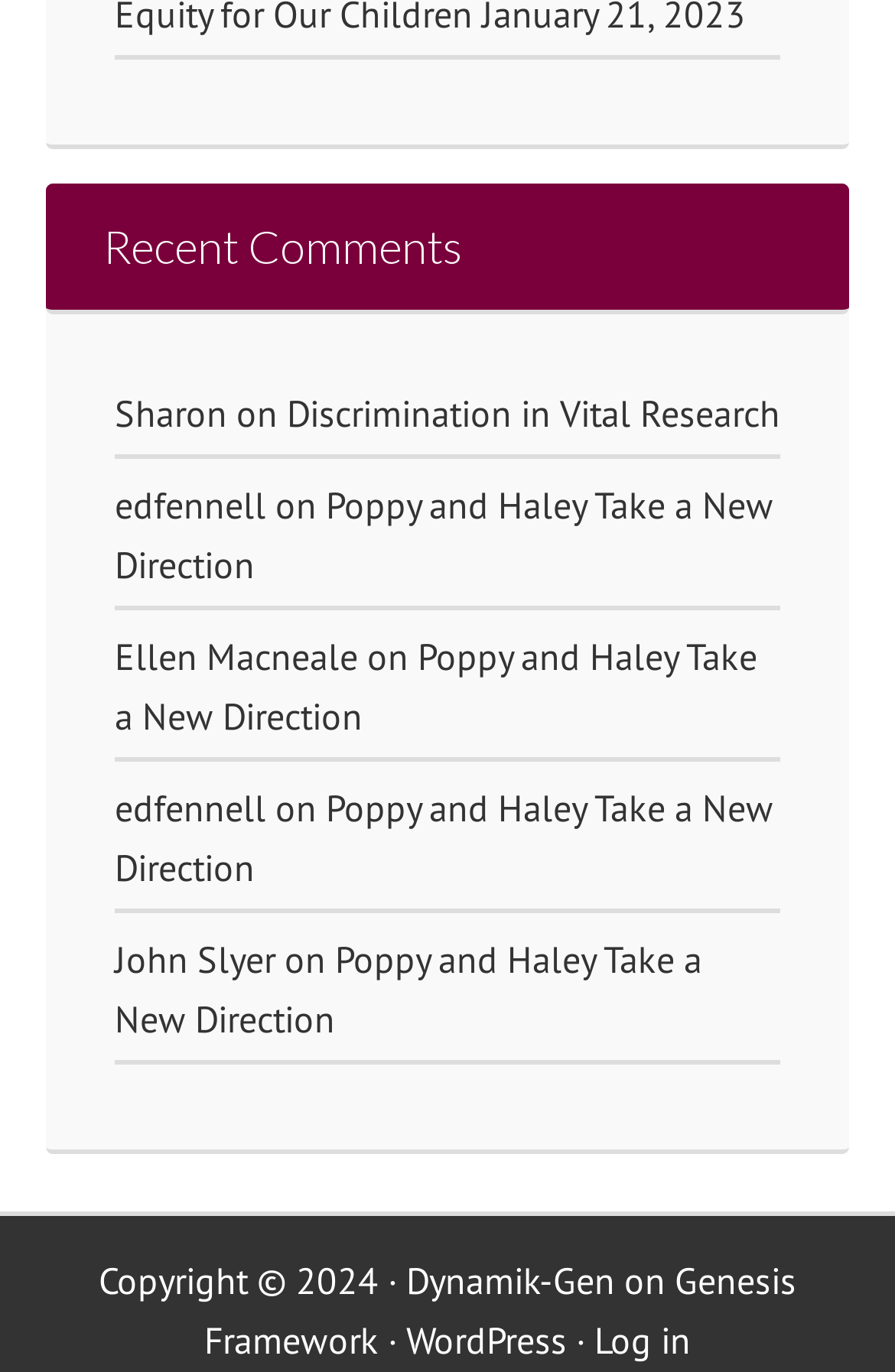What is the copyright year? Observe the screenshot and provide a one-word or short phrase answer.

2024